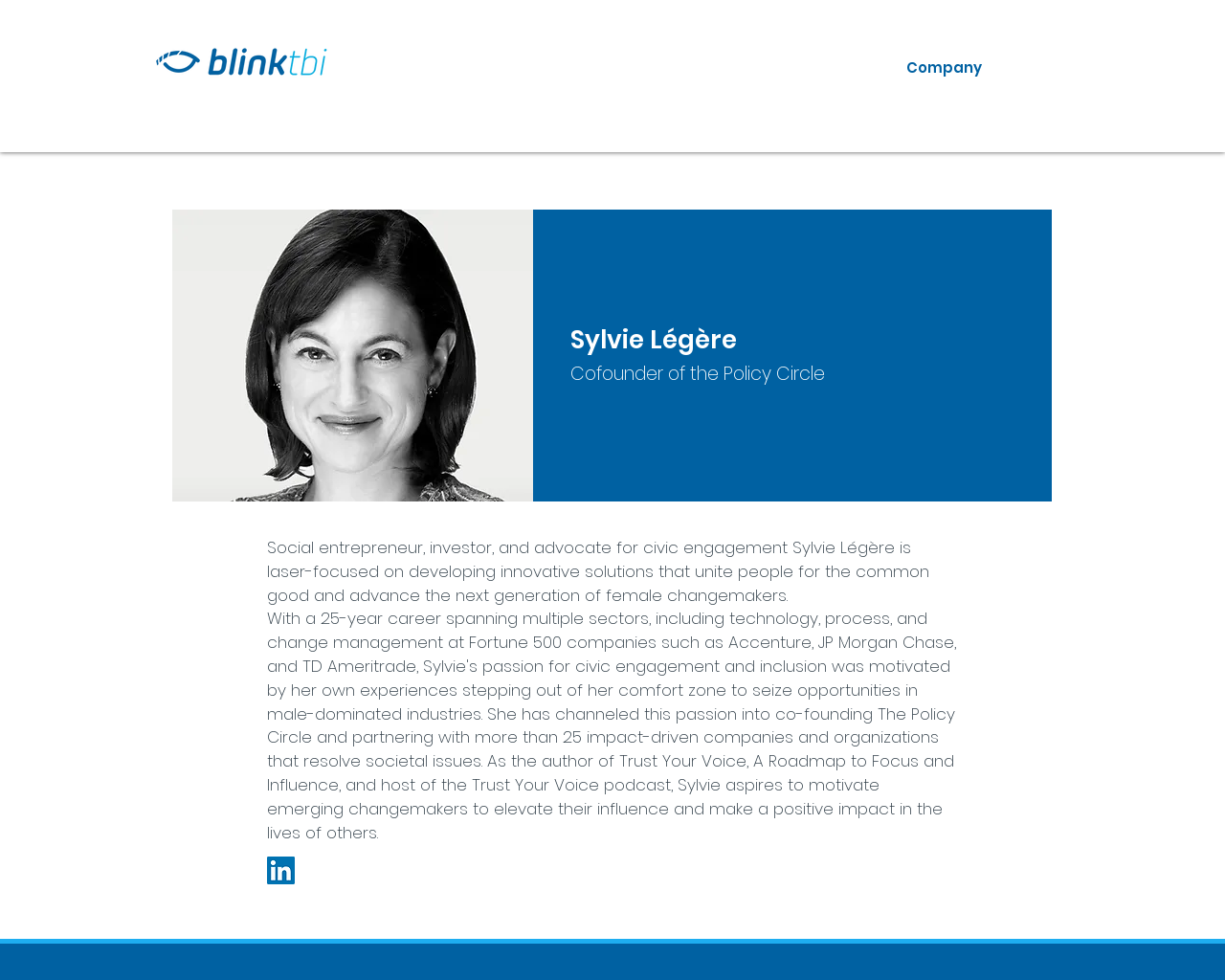Answer the question using only a single word or phrase: 
What is the format of the image on the webpage?

JPEG